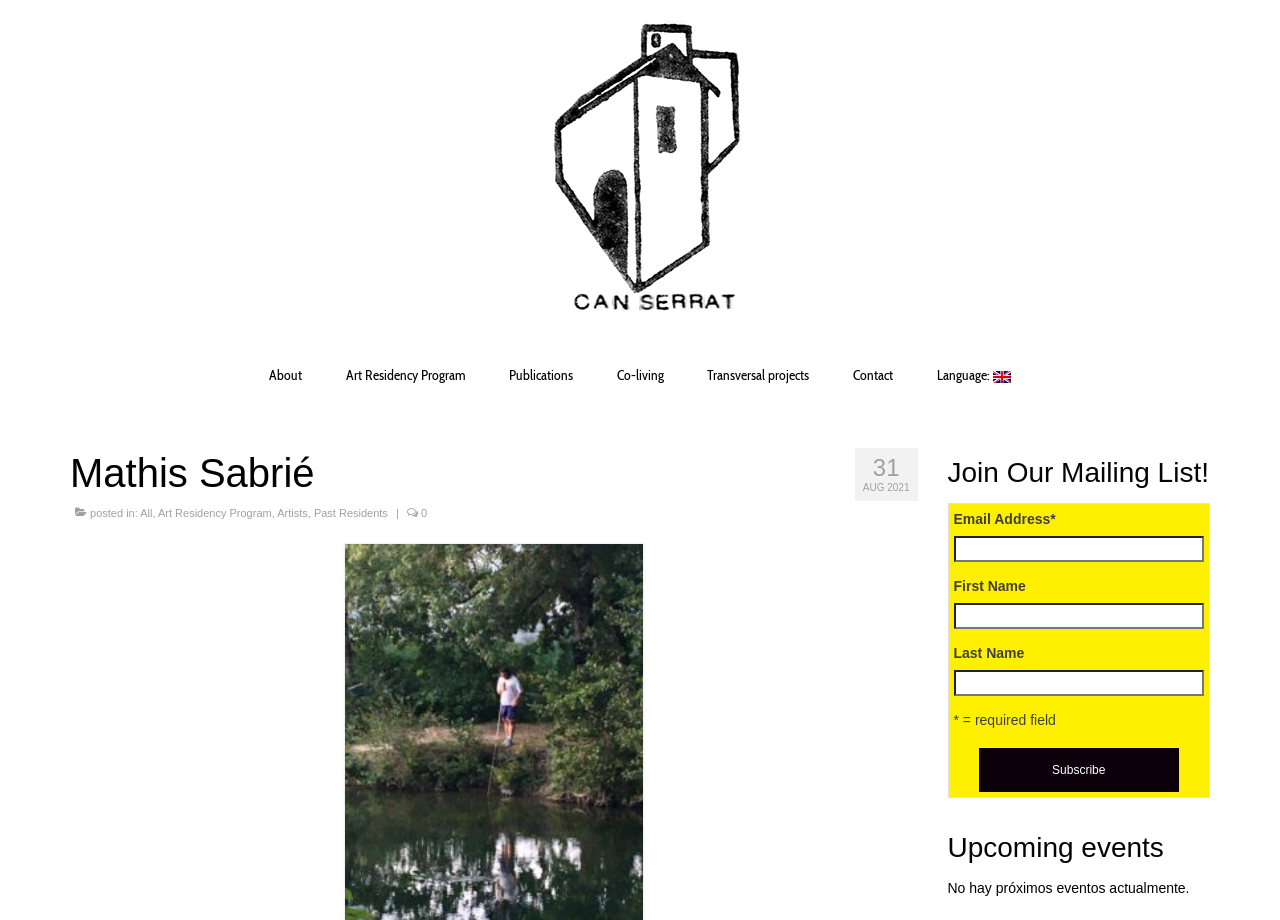What is the name of the person on this webpage?
Answer the question with just one word or phrase using the image.

Mathis Sabrié